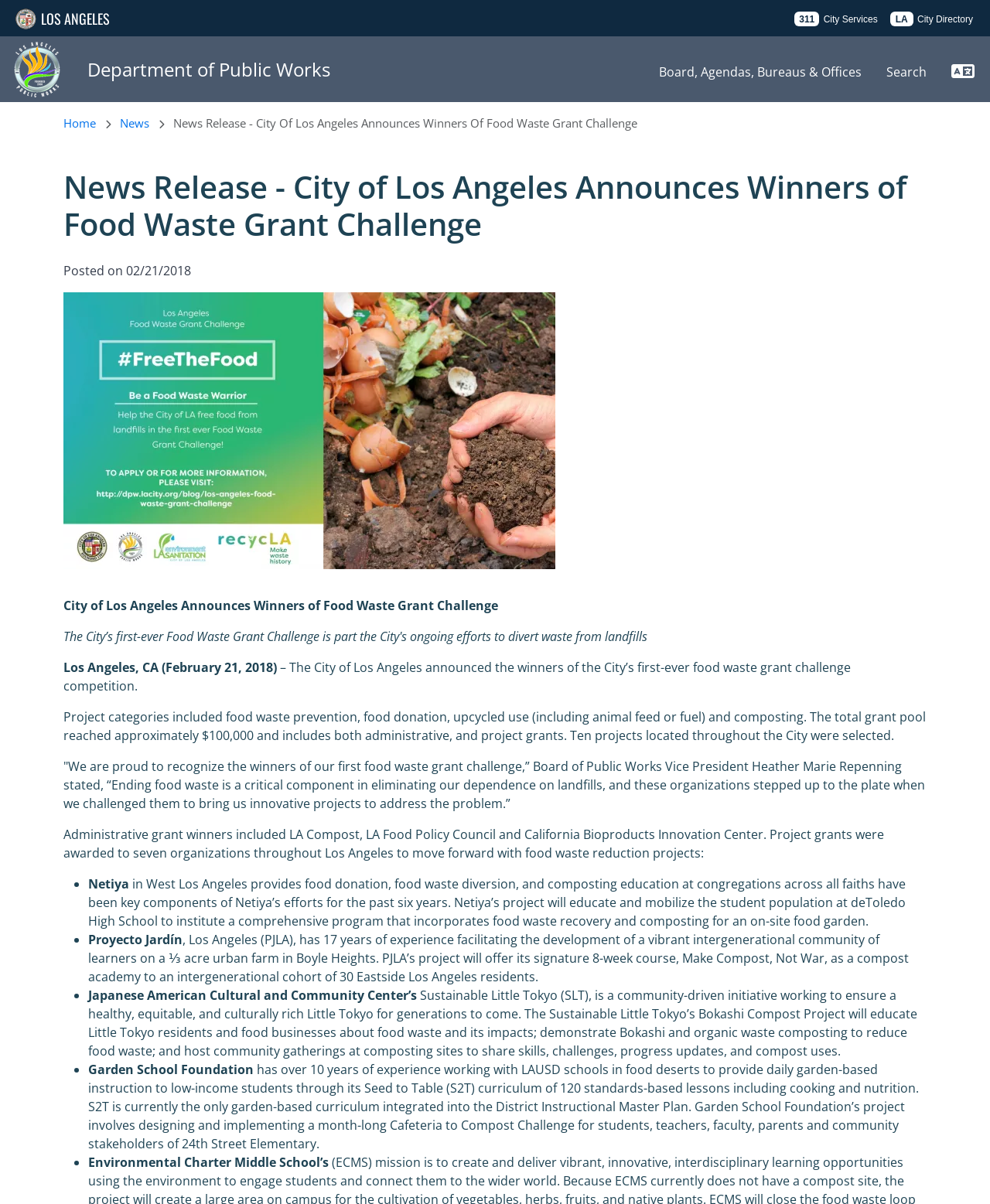What is the name of the organization that provides food donation, food waste diversion, and composting education?
Based on the image content, provide your answer in one word or a short phrase.

Netiya